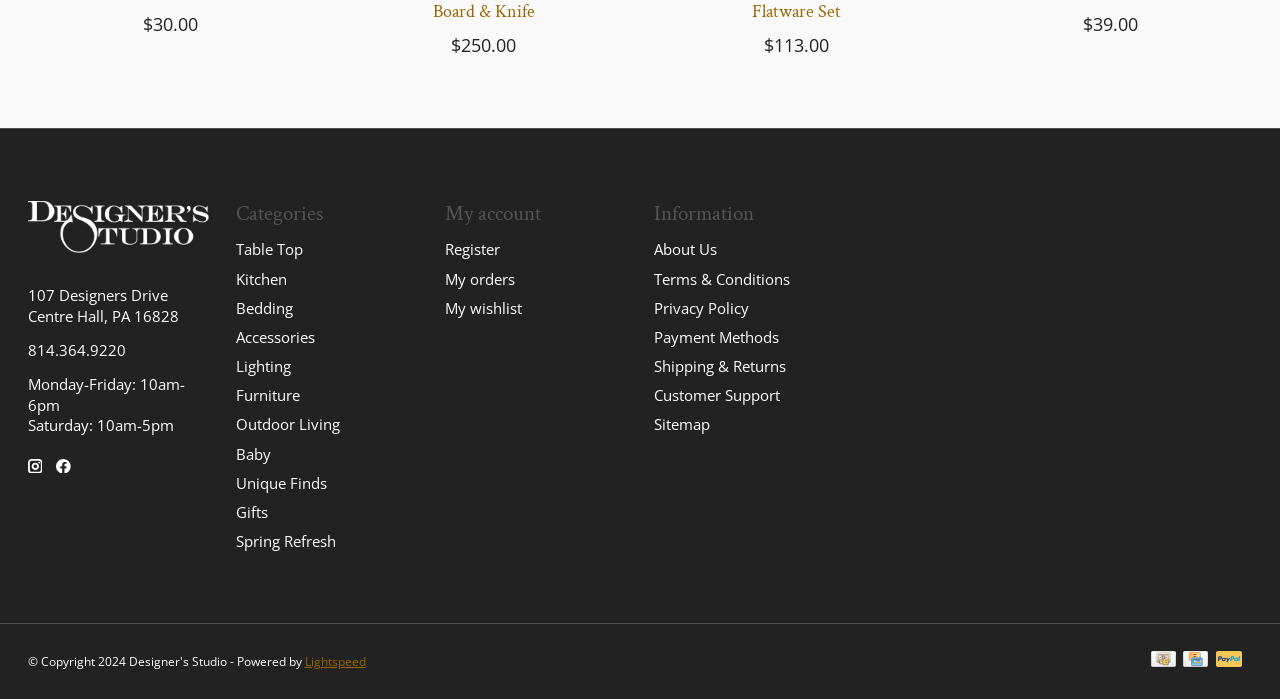Specify the bounding box coordinates of the region I need to click to perform the following instruction: "Pay with PayPal". The coordinates must be four float numbers in the range of 0 to 1, i.e., [left, top, right, bottom].

[0.95, 0.931, 0.97, 0.954]